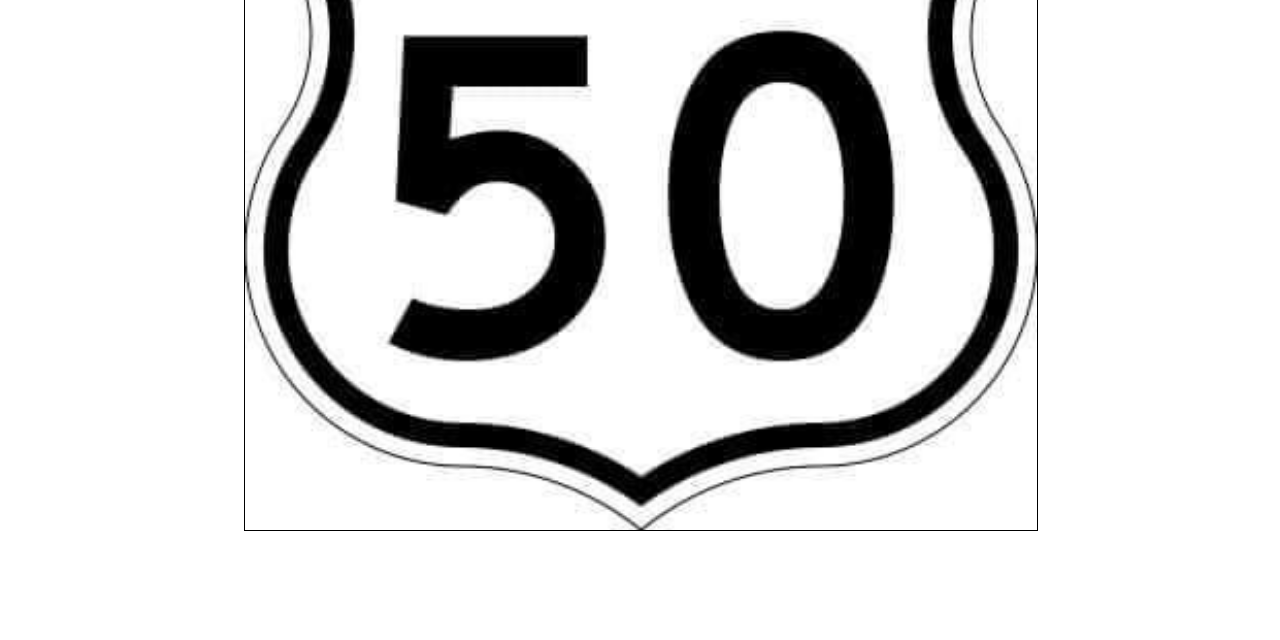Bounding box coordinates should be provided in the format (top-left x, top-left y, bottom-right x, bottom-right y) with all values between 0 and 1. Identify the bounding box for this UI element: alt="No Caption"

[0.191, 0.808, 0.811, 0.834]